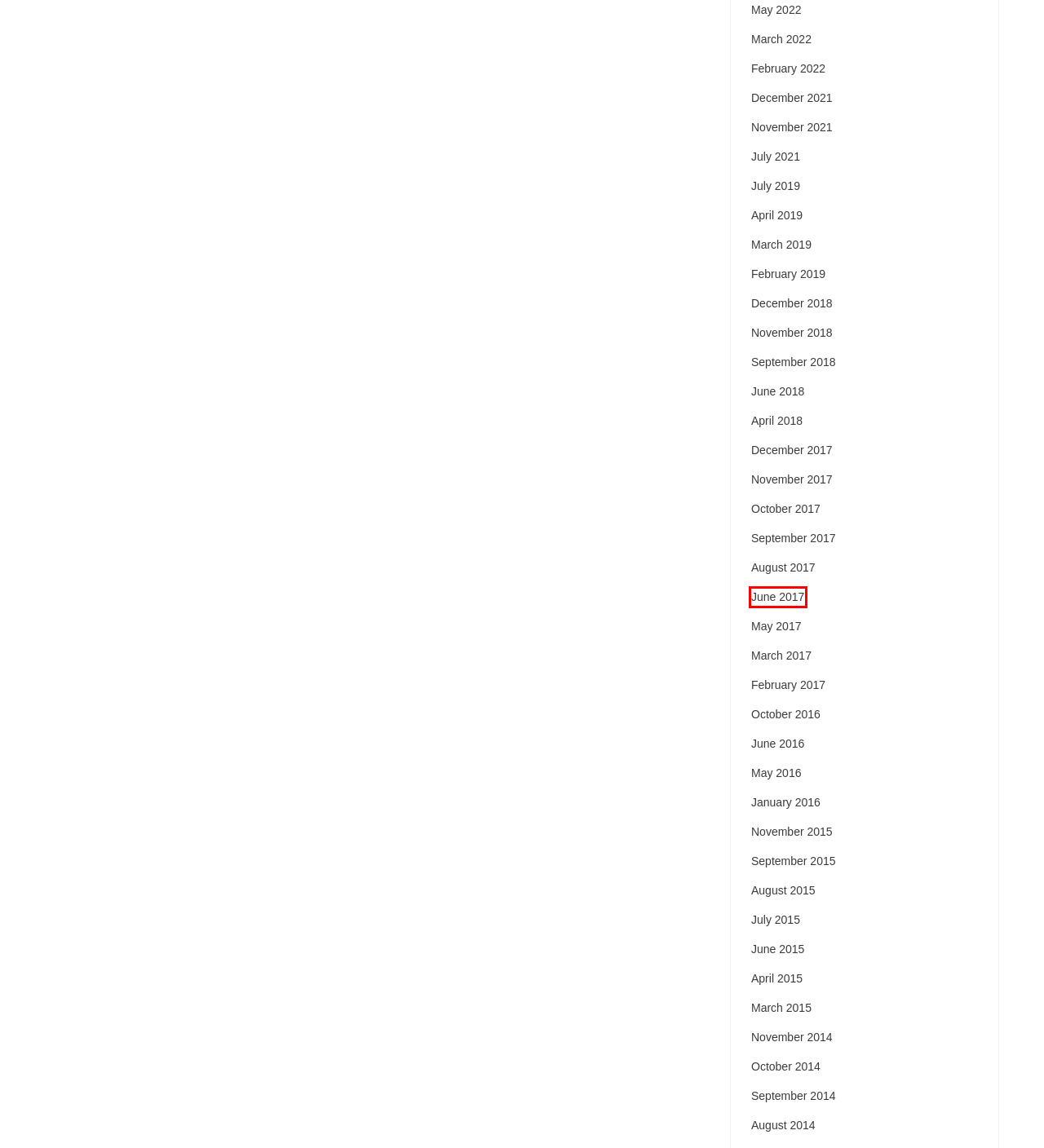Given a screenshot of a webpage with a red bounding box around an element, choose the most appropriate webpage description for the new page displayed after clicking the element within the bounding box. Here are the candidates:
A. June 2017 - Funny Pet Videos
B. July 2021 - Funny Pet Videos
C. November 2021 - Funny Pet Videos
D. June 2018 - Funny Pet Videos
E. August 2015 - Funny Pet Videos
F. March 2019 - Funny Pet Videos
G. September 2017 - Funny Pet Videos
H. February 2019 - Funny Pet Videos

A